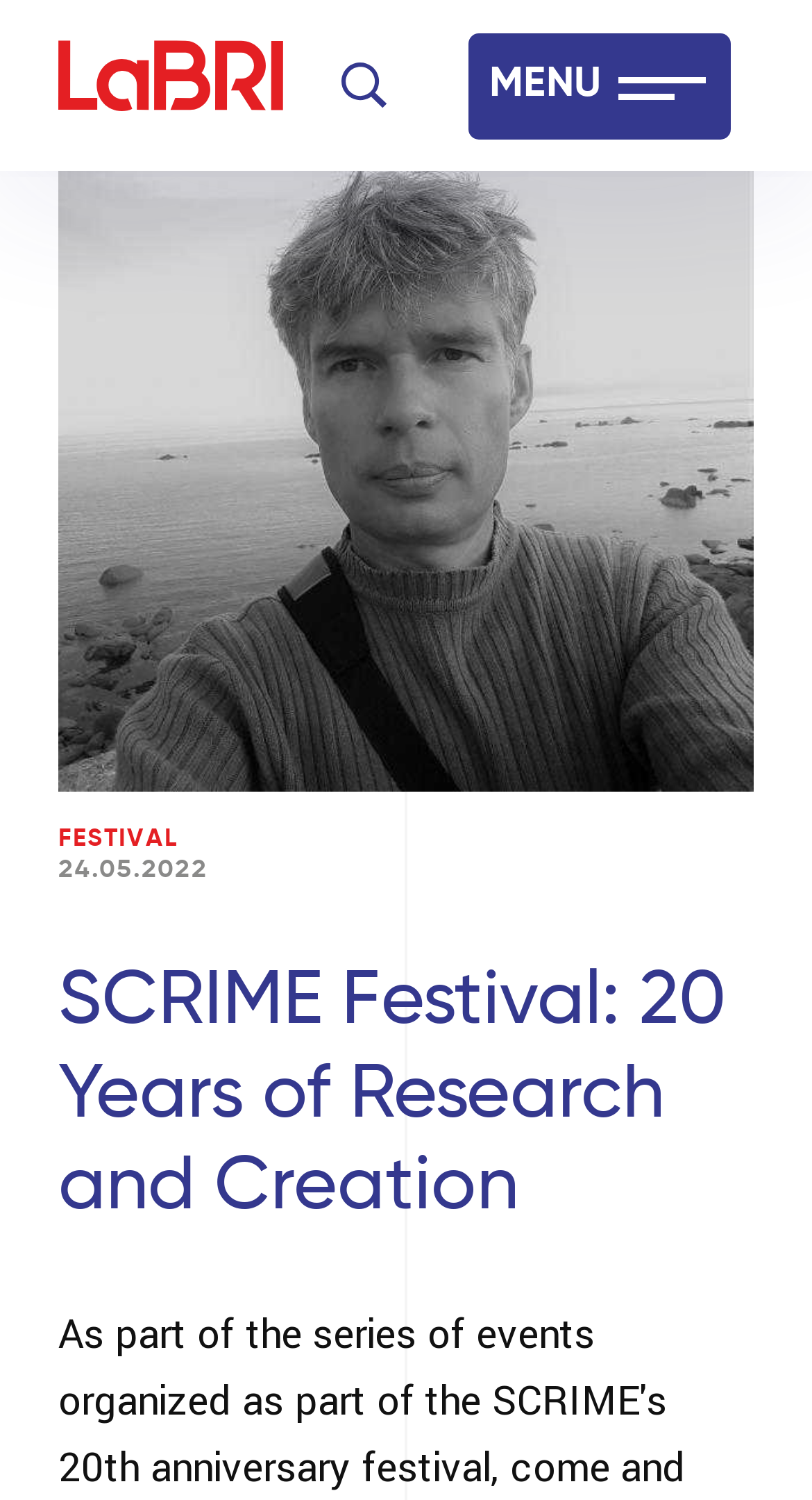Highlight the bounding box coordinates of the element you need to click to perform the following instruction: "search."

[0.421, 0.042, 0.477, 0.072]